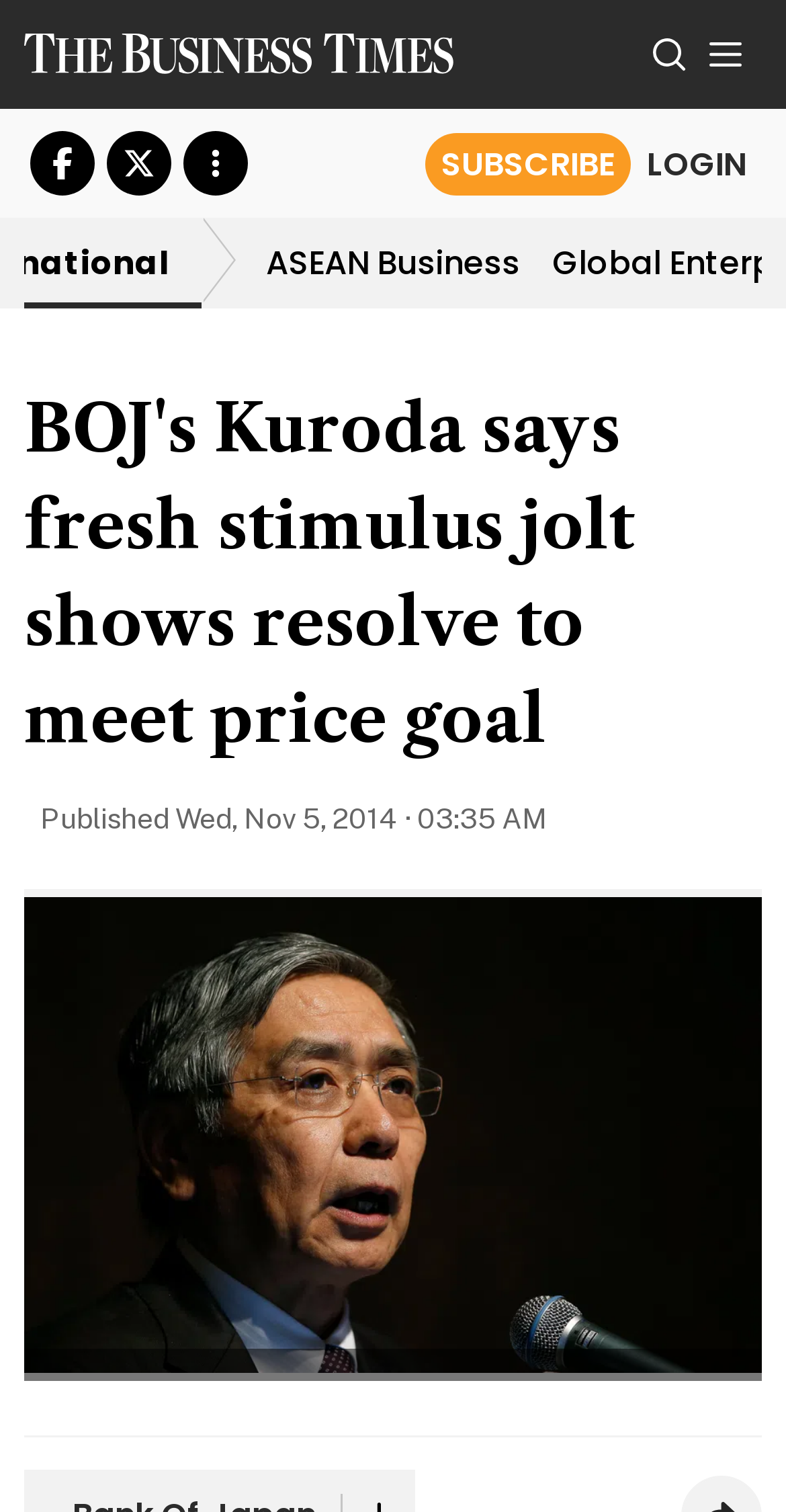Please answer the following question using a single word or phrase: 
What is the name of the publication?

The Business Times